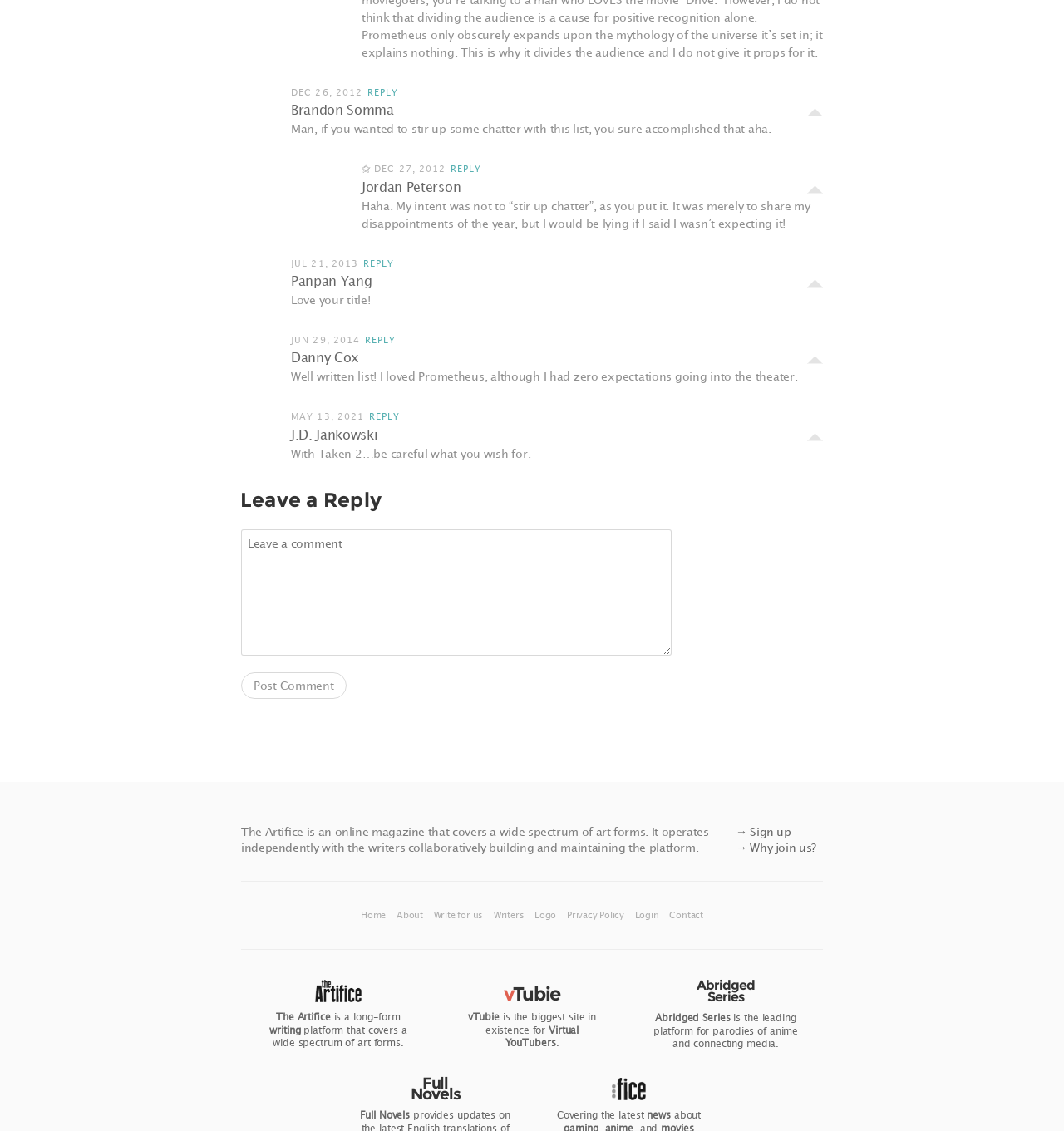What is the text of the heading above the comment box? From the image, respond with a single word or brief phrase.

Leave a Reply